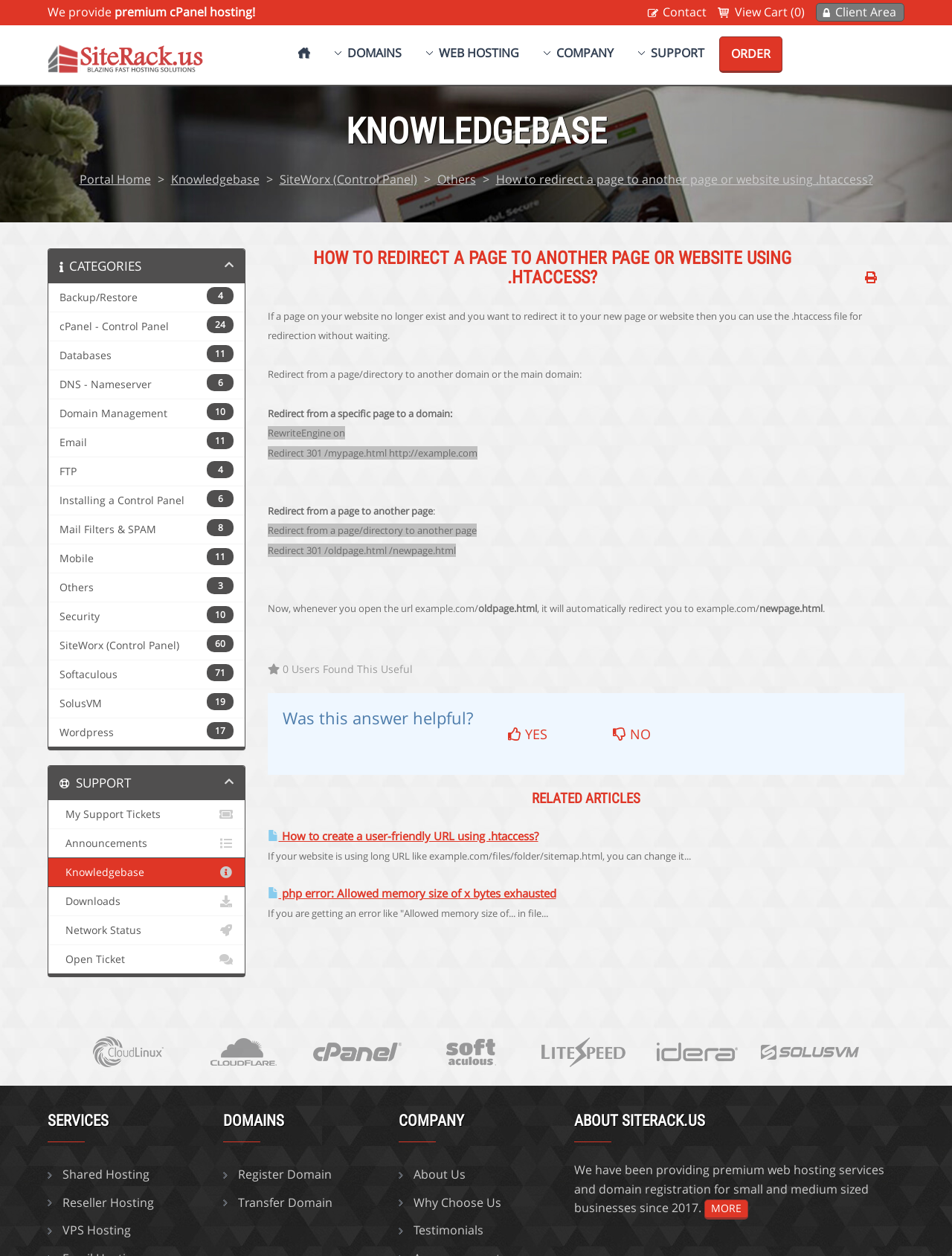What is the rating system used on this webpage?
Look at the image and respond to the question as thoroughly as possible.

The webpage has a rating system that allows users to indicate whether an answer was helpful or not. The system uses two buttons, 'YES' and 'NO', to allow users to provide feedback on the usefulness of the answer.